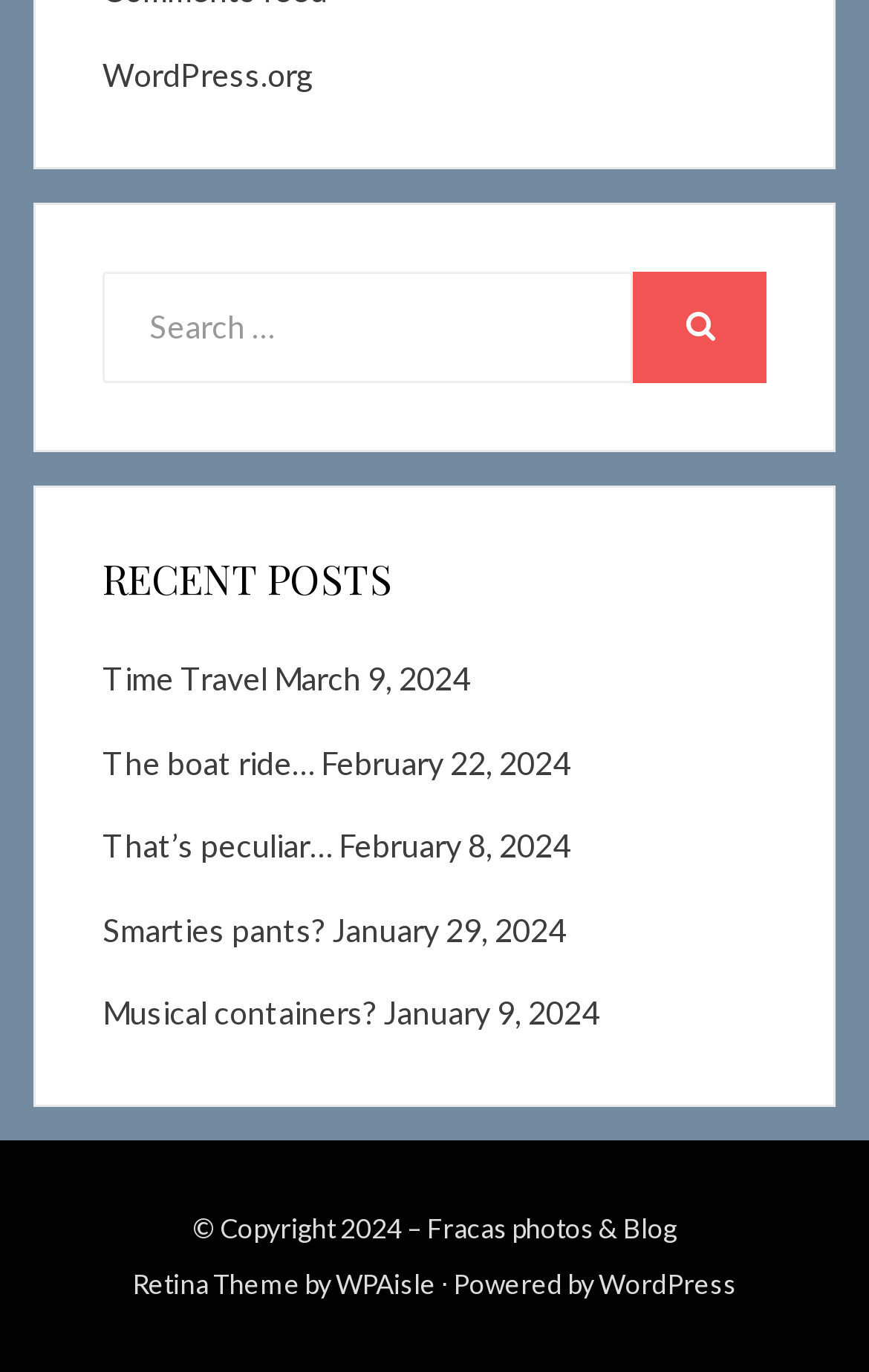Please respond in a single word or phrase: 
What is the name of the website?

WordPress.org